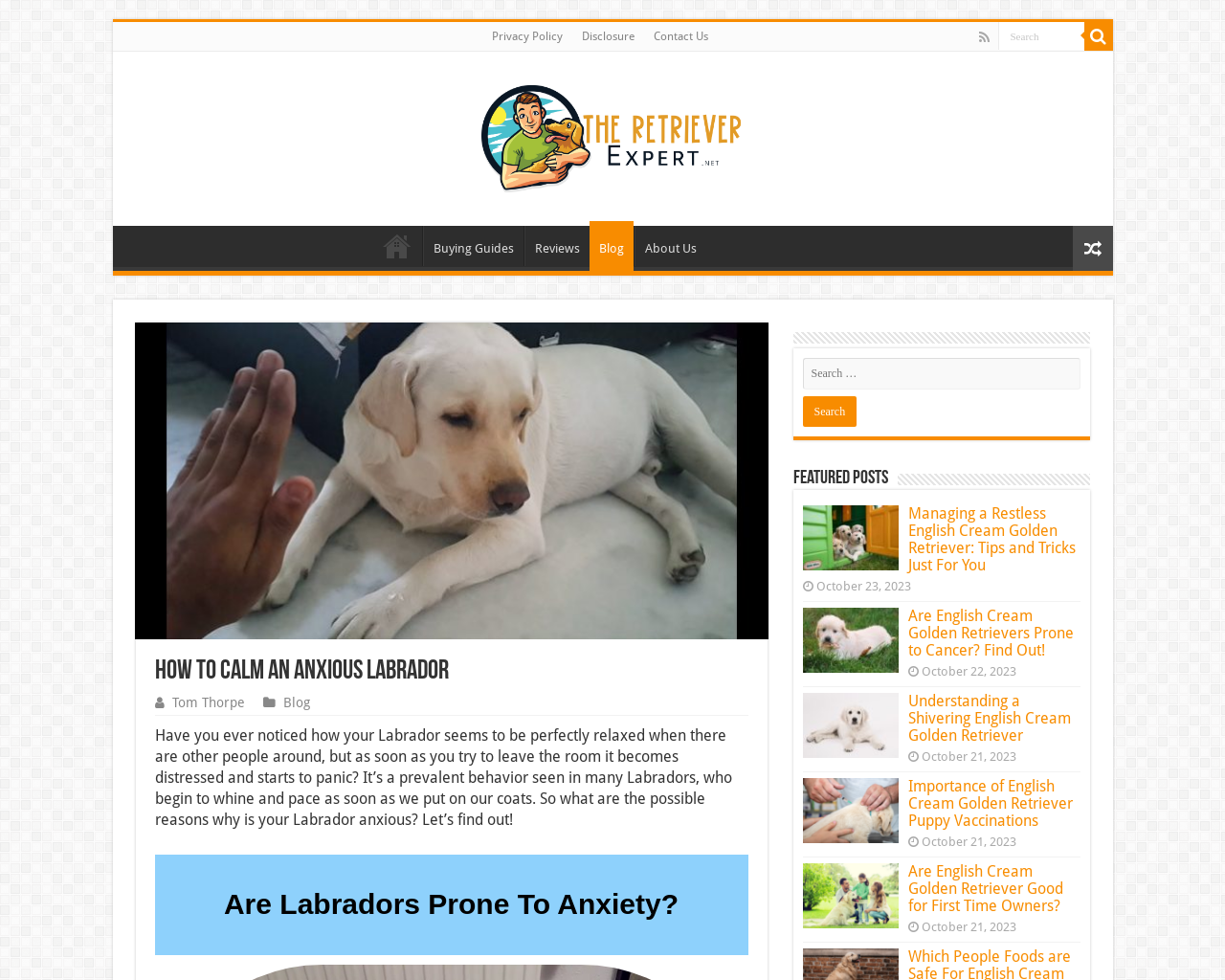Provide the bounding box coordinates in the format (top-left x, top-left y, bottom-right x, bottom-right y). All values are floating point numbers between 0 and 1. Determine the bounding box coordinate of the UI element described as: title="The Retriever Expert"

[0.393, 0.114, 0.607, 0.161]